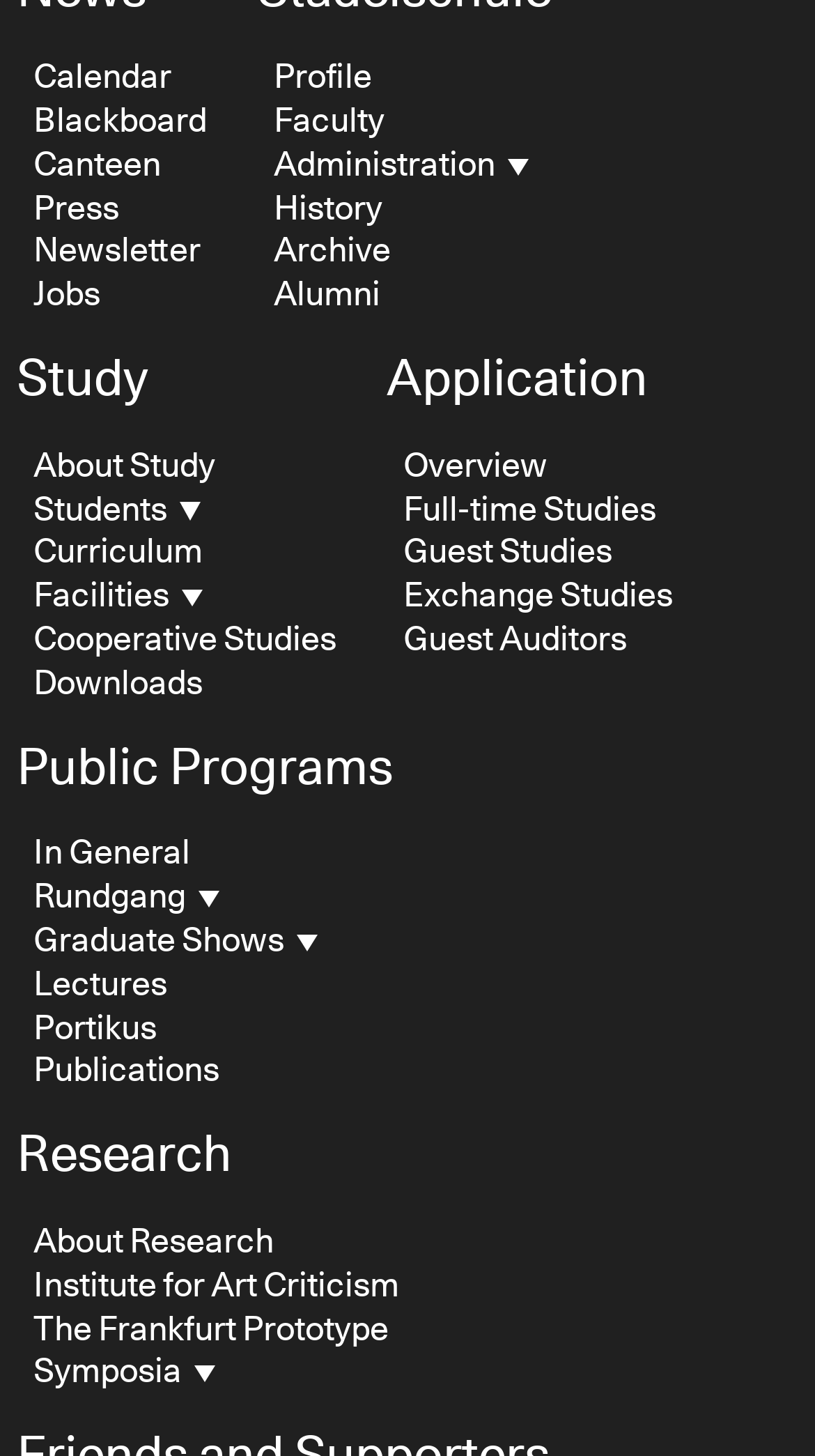Provide a single word or phrase answer to the question: 
What type of programs are offered under 'Public Programs'?

Lectures and exhibitions